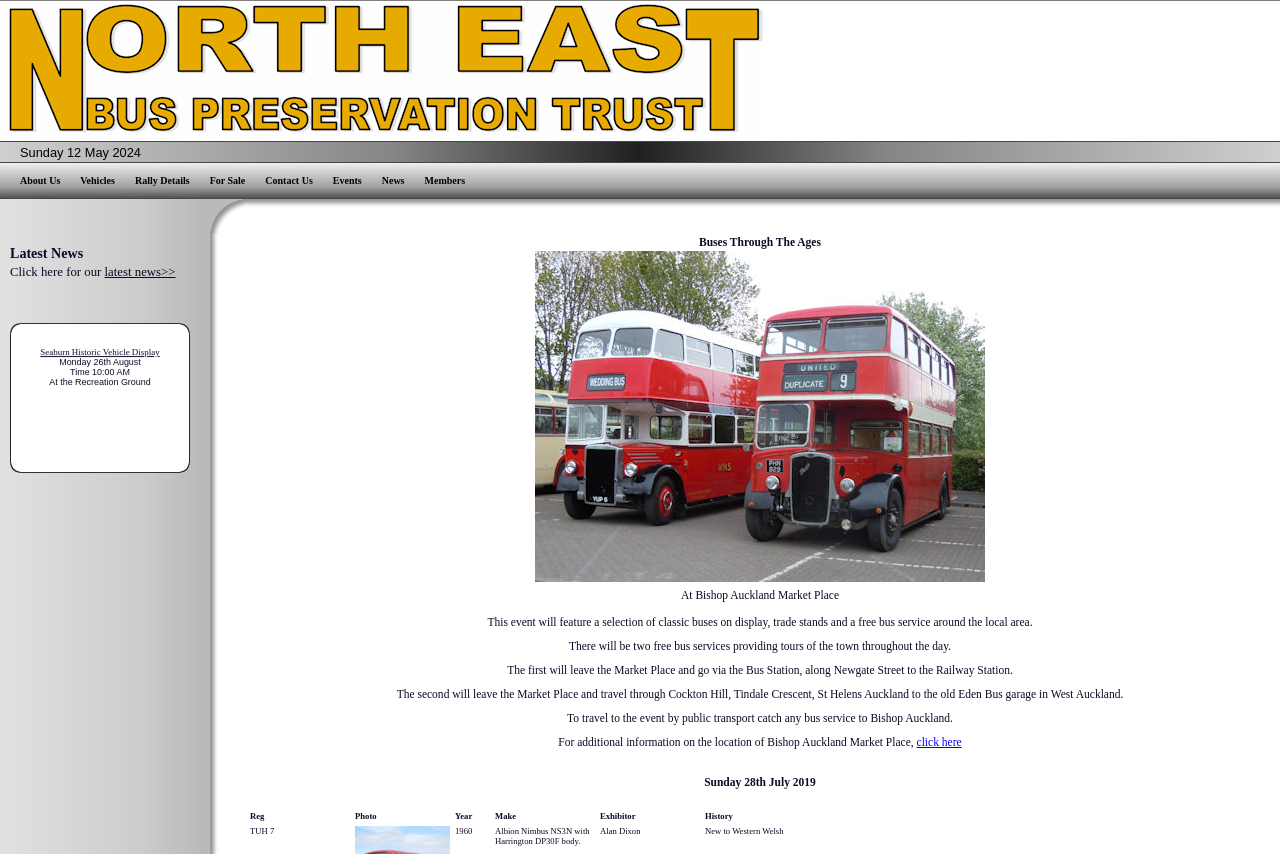Identify the bounding box coordinates of the clickable region necessary to fulfill the following instruction: "Read Latest News". The bounding box coordinates should be four float numbers between 0 and 1, i.e., [left, top, right, bottom].

[0.082, 0.311, 0.137, 0.327]